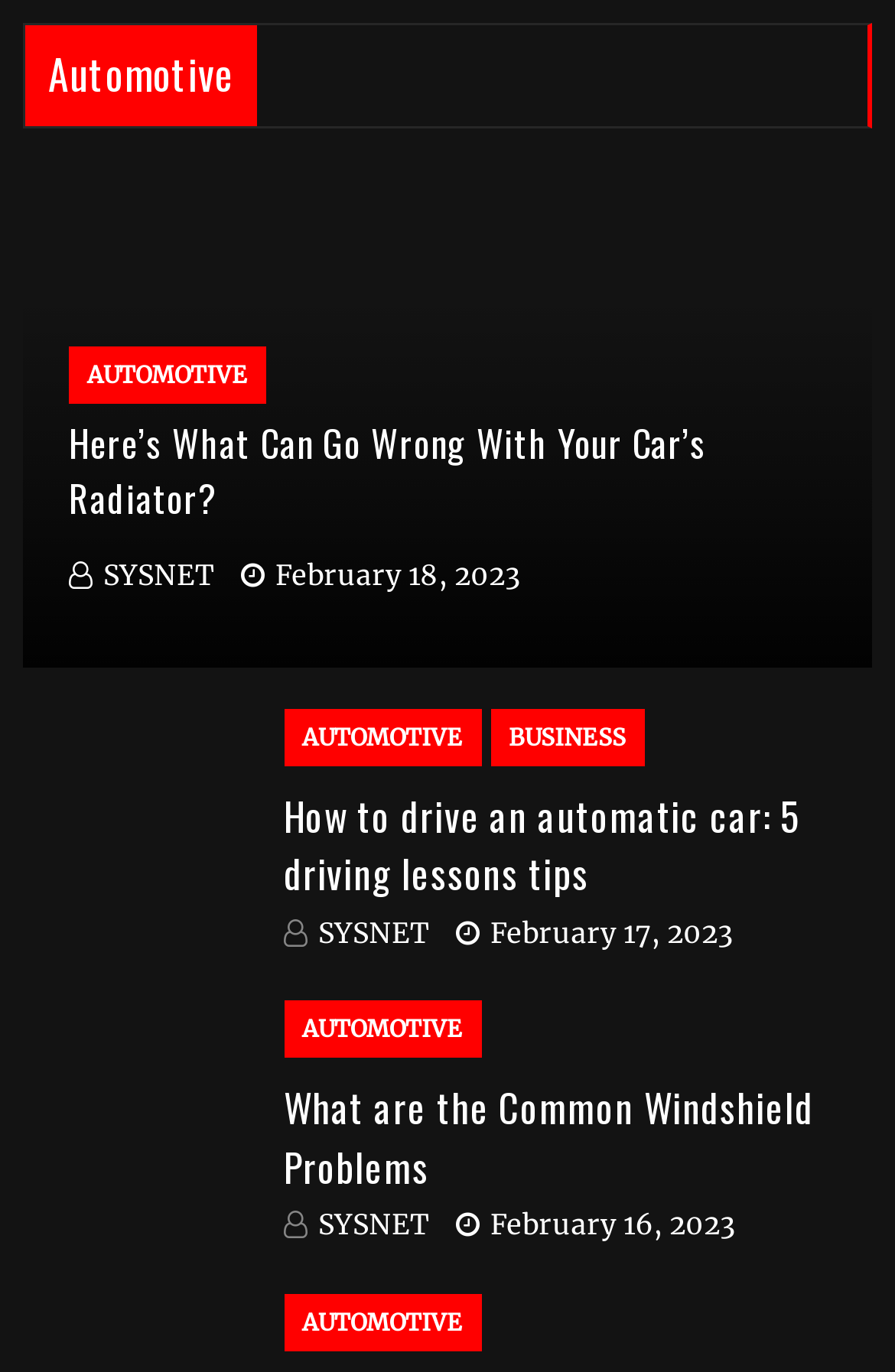Please identify the bounding box coordinates of the element's region that I should click in order to complete the following instruction: "Explore 'How to drive an automatic car: 5 driving lessons tips'". The bounding box coordinates consist of four float numbers between 0 and 1, i.e., [left, top, right, bottom].

[0.317, 0.573, 0.954, 0.659]